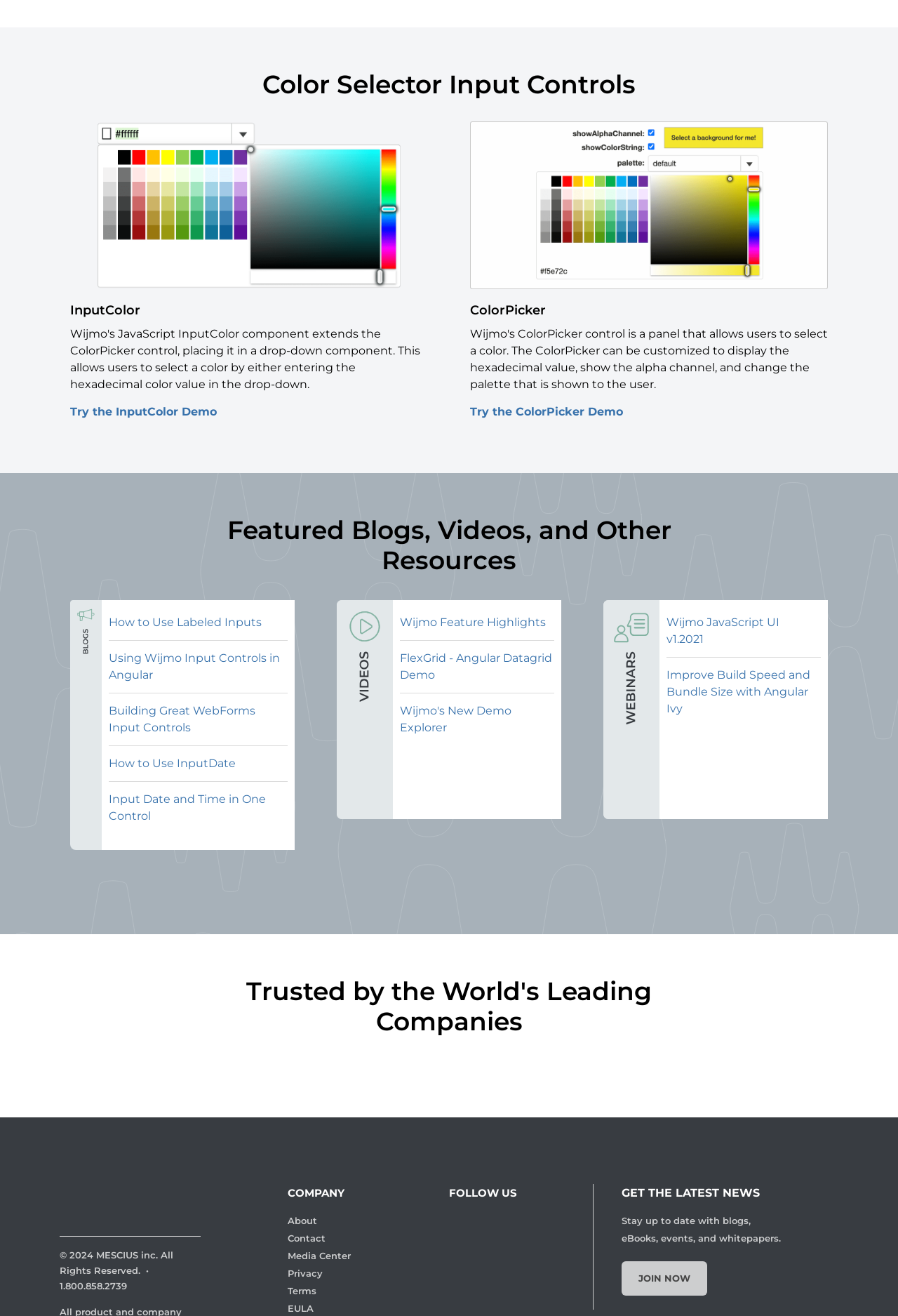Respond to the following query with just one word or a short phrase: 
What is the title of the first heading?

Color Selector Input Controls